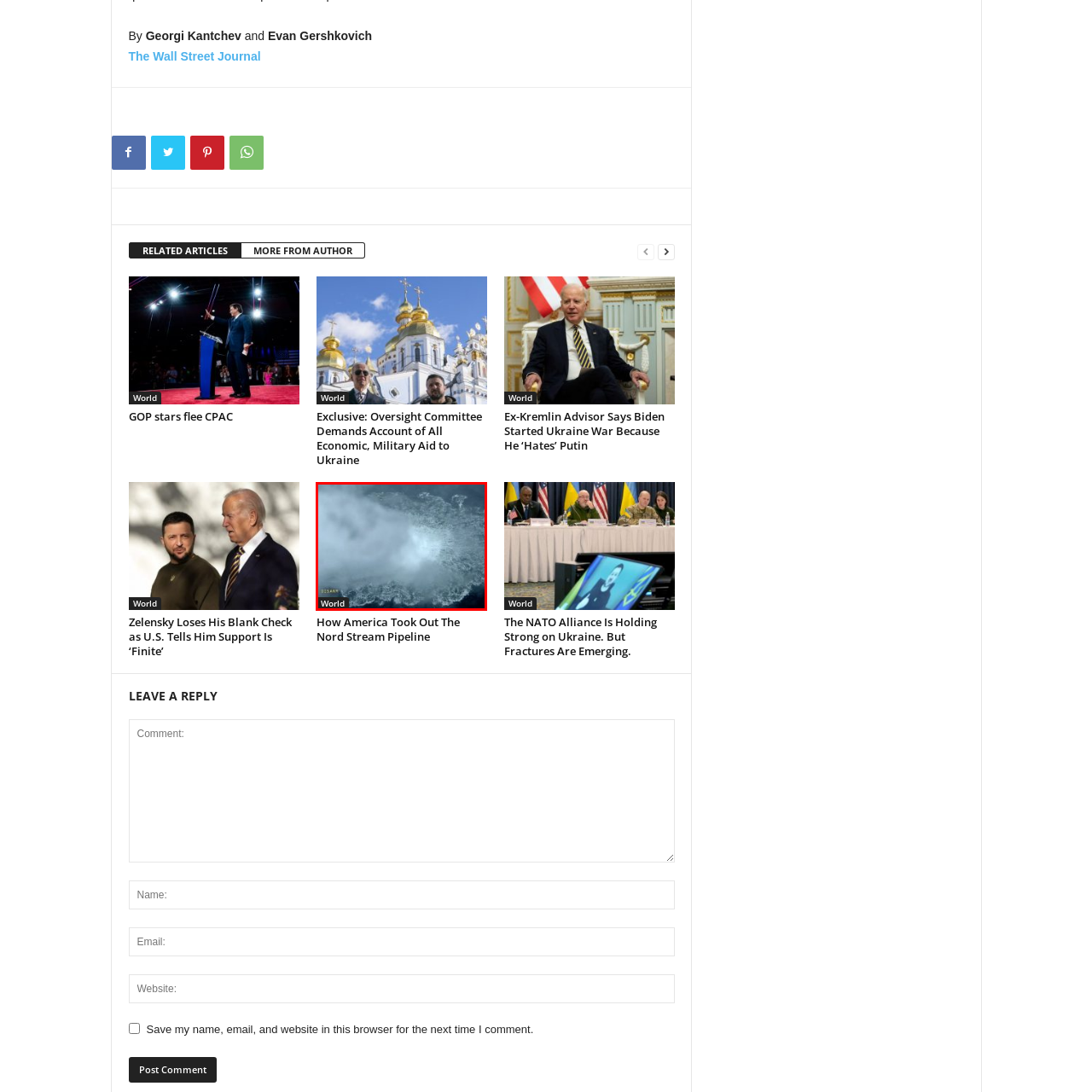Direct your attention to the section marked by the red bounding box and construct a detailed answer to the following question based on the image: What is the context of the image?

The designation 'World' at the bottom left of the image suggests that the context of the image relates to global news, indicating the importance of this occurrence in international affairs or environmental concerns.